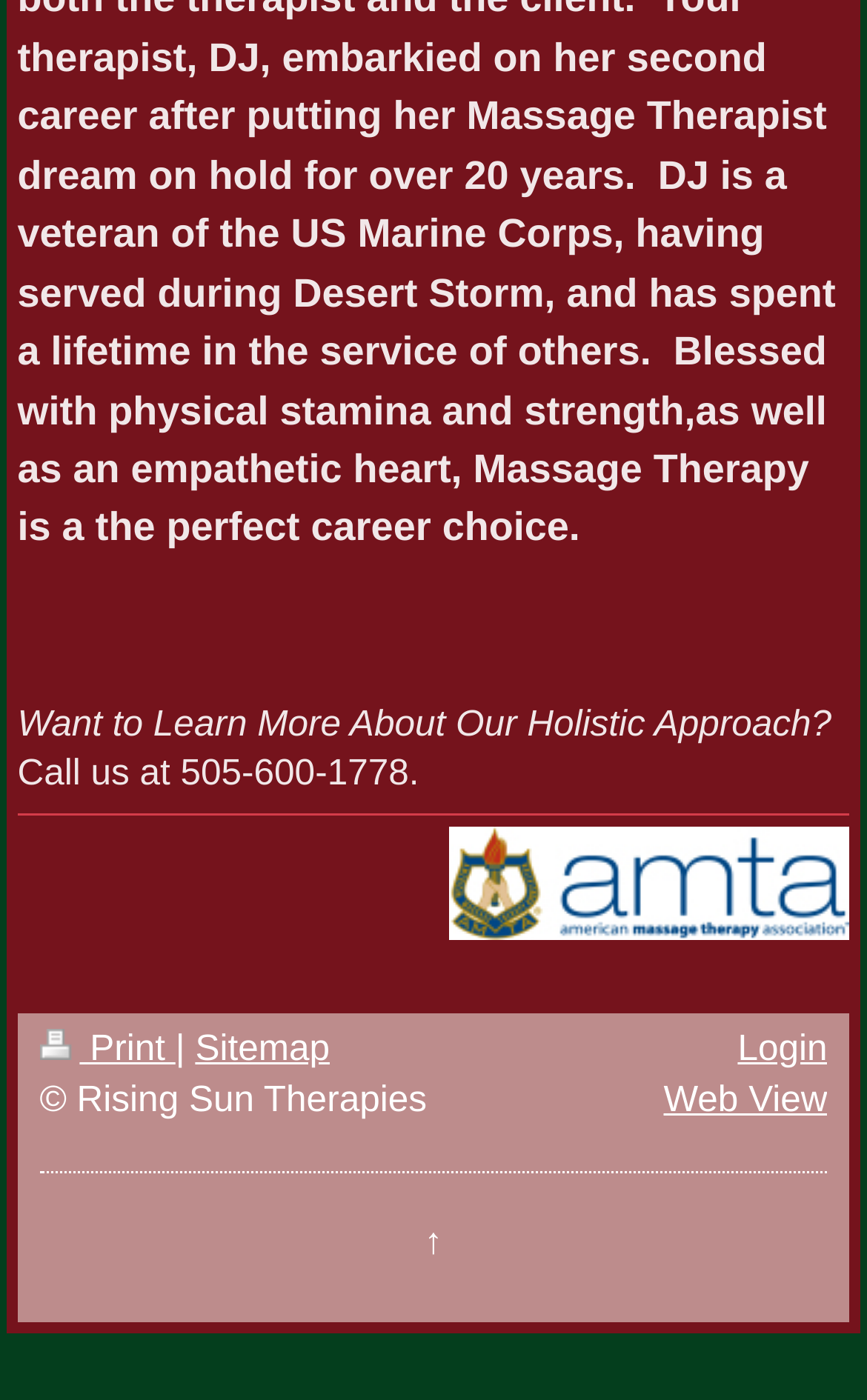What is the name of the company owning the webpage?
Answer with a single word or phrase by referring to the visual content.

Rising Sun Therapies